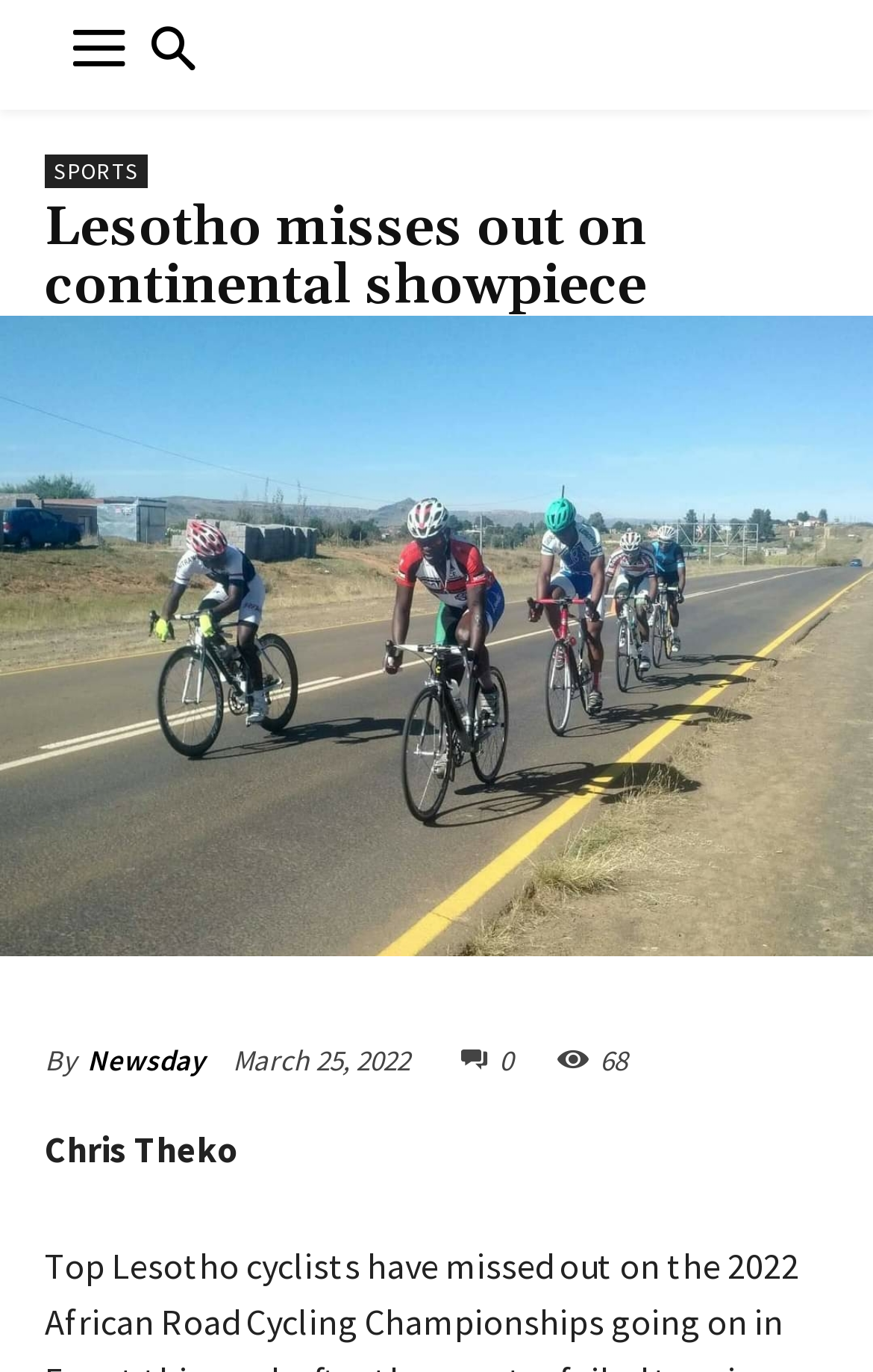What is the category of the news?
Could you give a comprehensive explanation in response to this question?

I determined the answer by looking at the top navigation link 'SPORTS' which indicates the category of the news article.